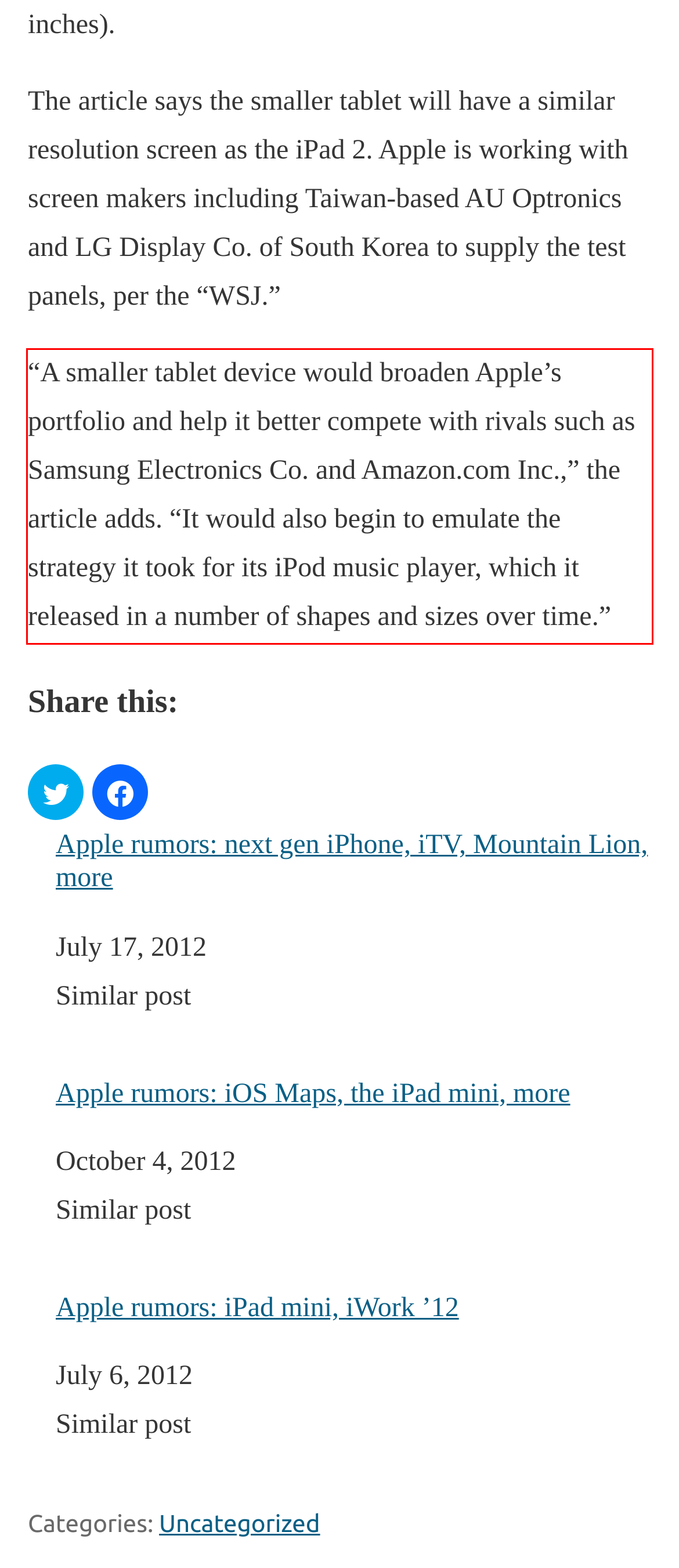Examine the webpage screenshot, find the red bounding box, and extract the text content within this marked area.

“A smaller tablet device would broaden Apple’s portfolio and help it better compete with rivals such as Samsung Electronics Co. and Amazon.com Inc.,” the article adds. “It would also begin to emulate the strategy it took for its iPod music player, which it released in a number of shapes and sizes over time.”